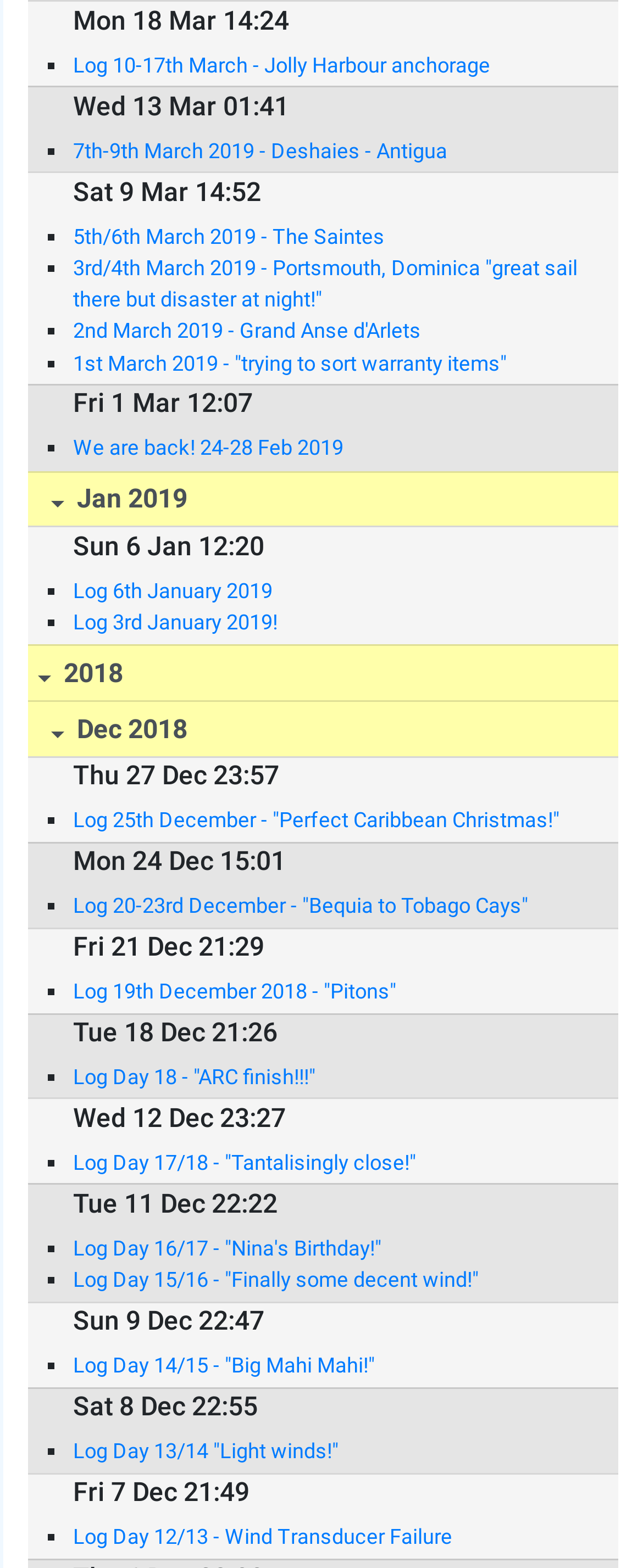How many log entries are there for December 2018?
Kindly give a detailed and elaborate answer to the question.

I counted the number of log entries with dates in December 2018, which are 7.